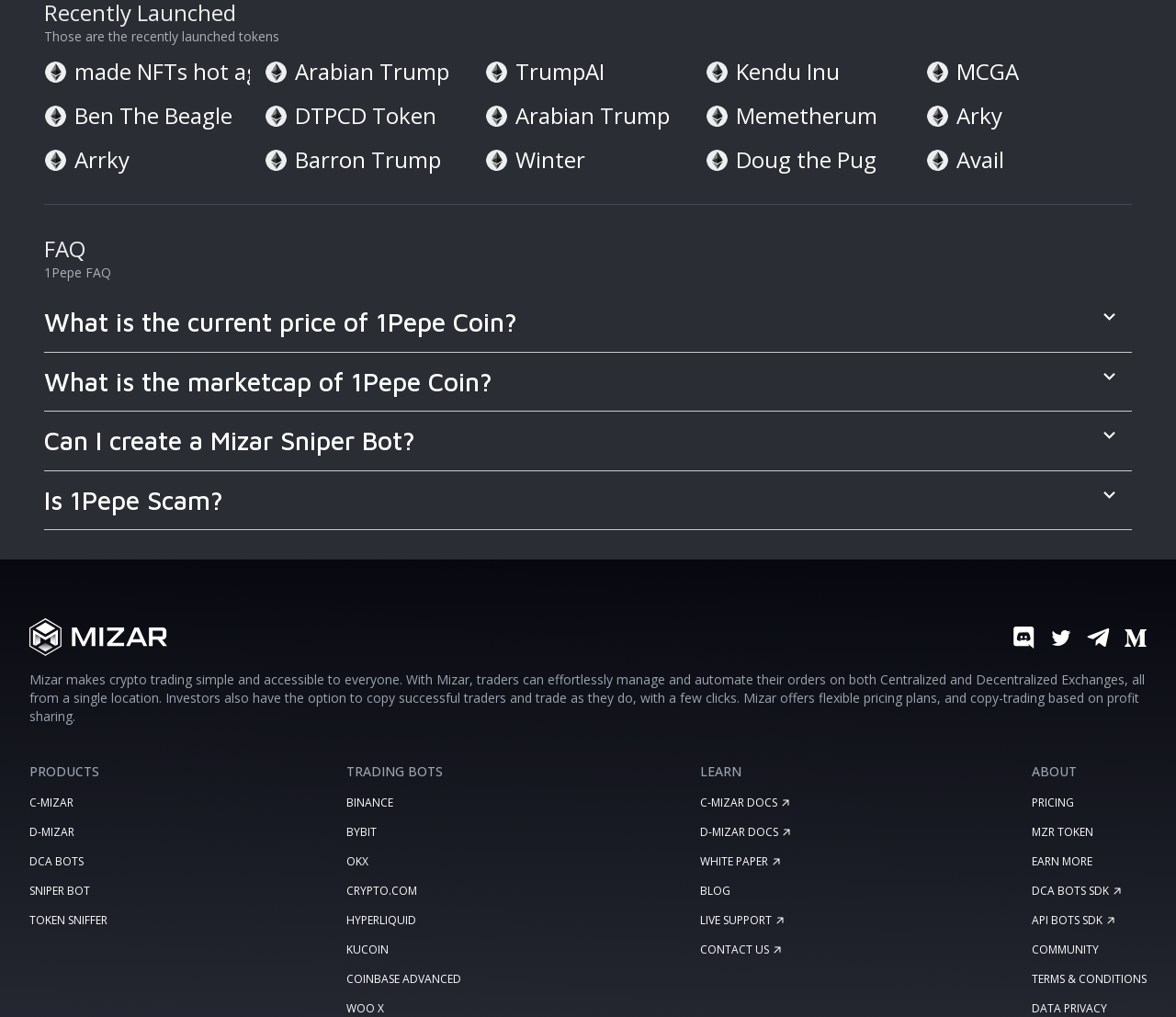Pinpoint the bounding box coordinates of the area that should be clicked to complete the following instruction: "Check the FAQ". The coordinates must be given as four float numbers between 0 and 1, i.e., [left, top, right, bottom].

[0.038, 0.23, 0.962, 0.259]